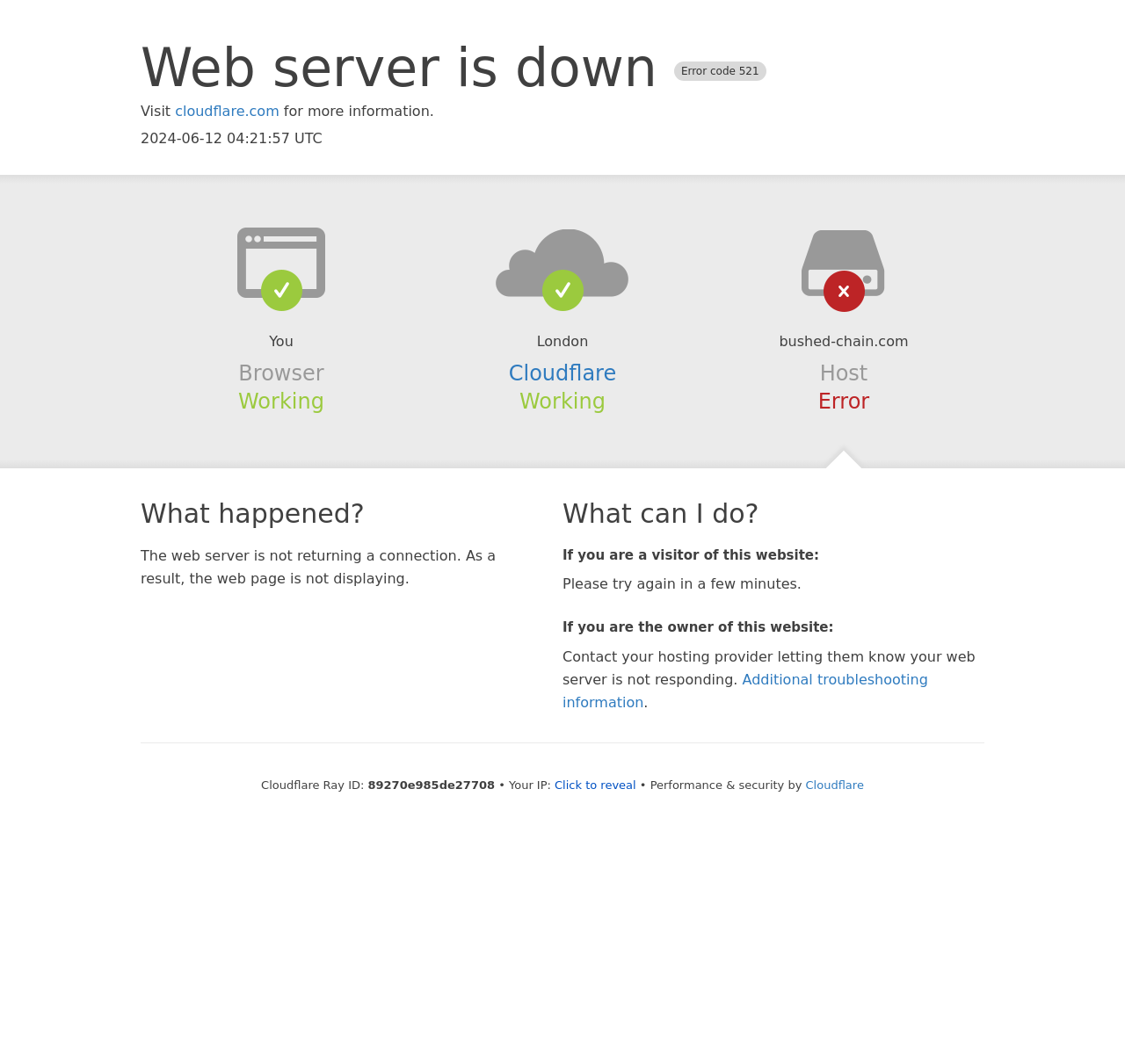What is the error code?
Using the image, answer in one word or phrase.

521